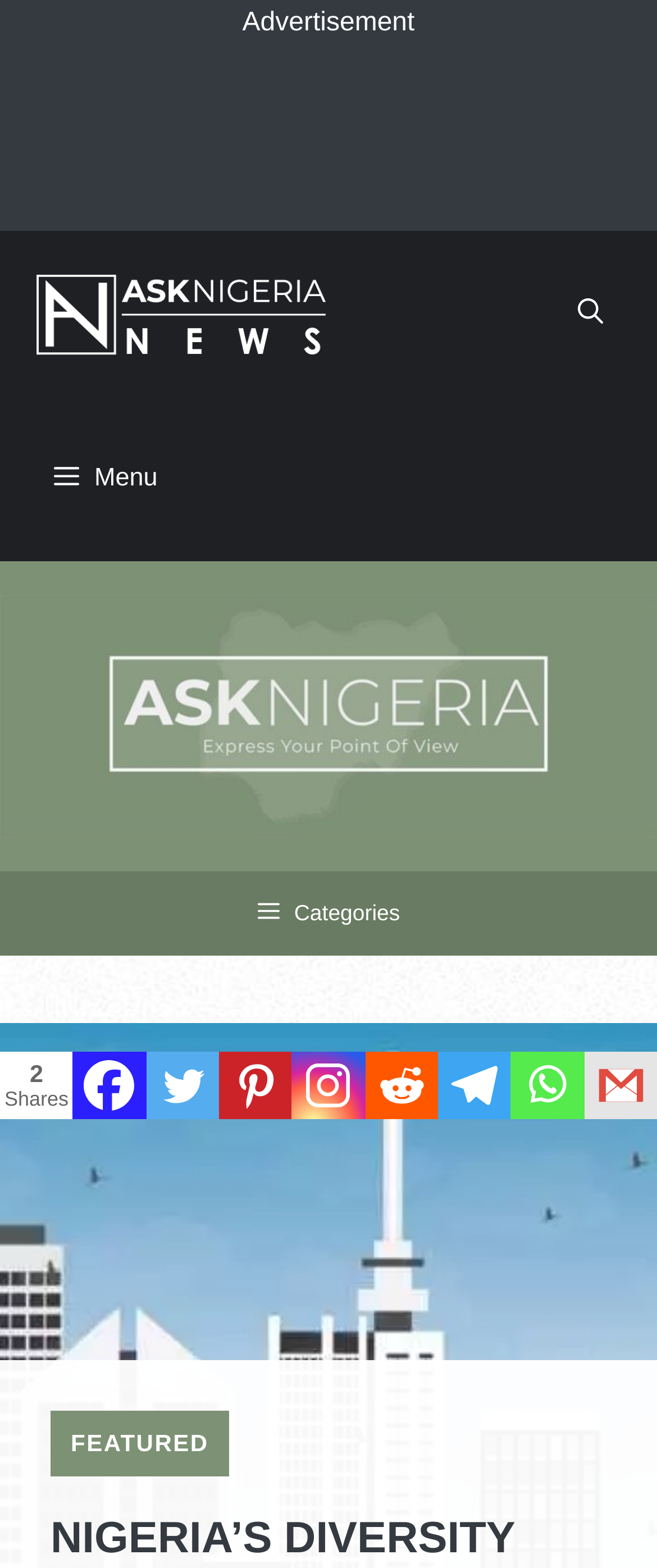With reference to the image, please provide a detailed answer to the following question: What is the purpose of the button with the text 'Menu'?

The button with the text 'Menu' is a control that expands to open a slideout menu, allowing users to access additional options or features.